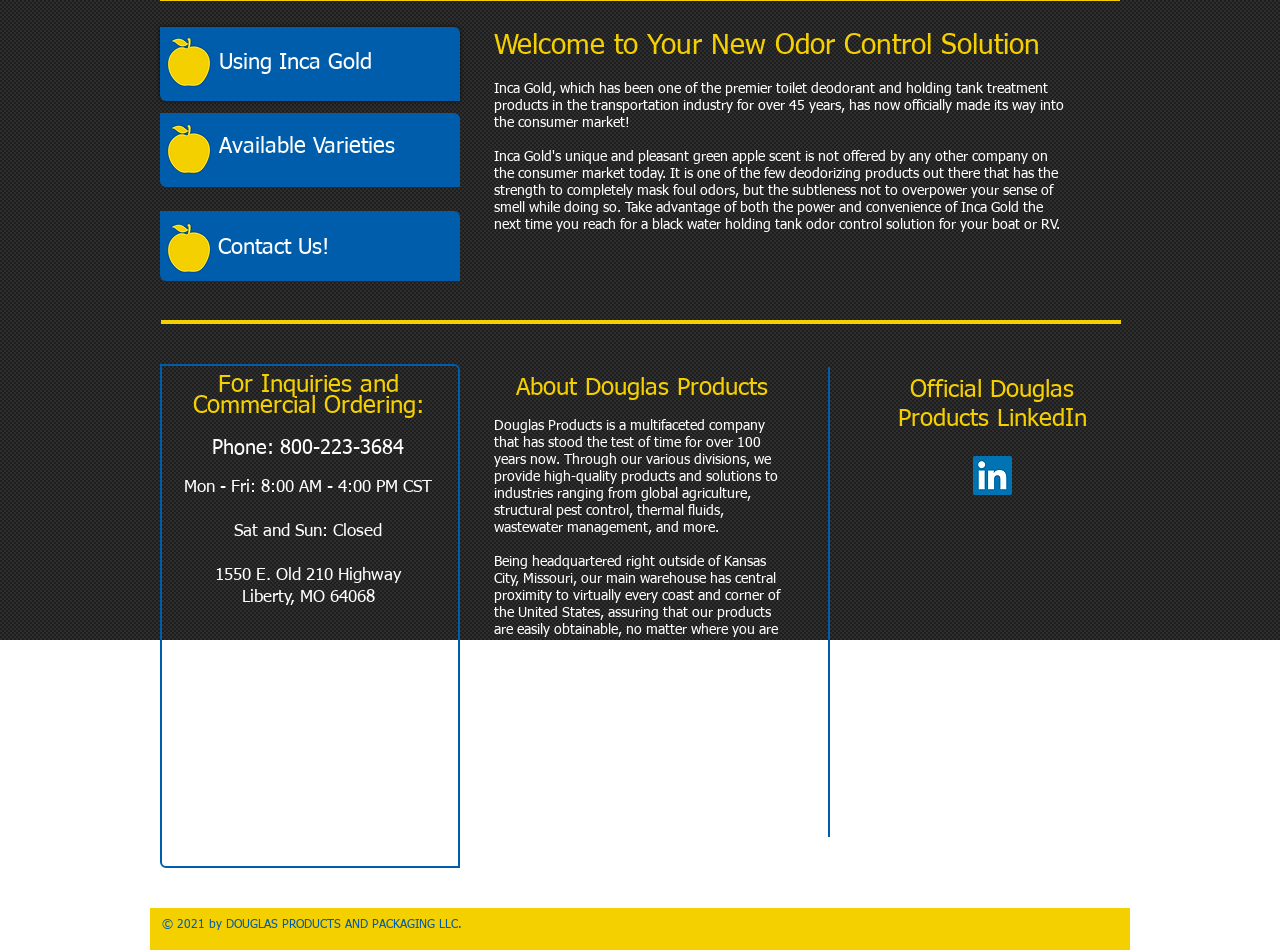Extract the bounding box coordinates of the UI element described: "Available Varieties". Provide the coordinates in the format [left, top, right, bottom] with values ranging from 0 to 1.

[0.171, 0.131, 0.35, 0.18]